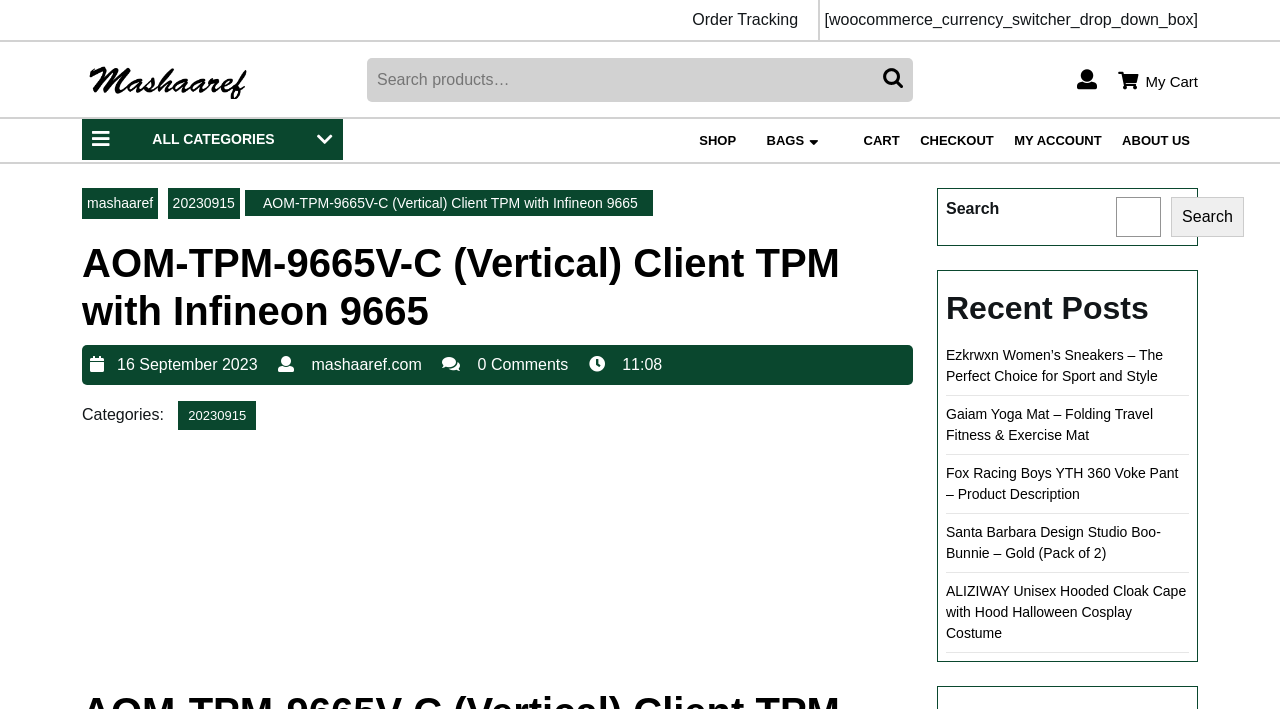Please find and report the bounding box coordinates of the element to click in order to perform the following action: "Read recent posts". The coordinates should be expressed as four float numbers between 0 and 1, in the format [left, top, right, bottom].

[0.739, 0.394, 0.929, 0.476]